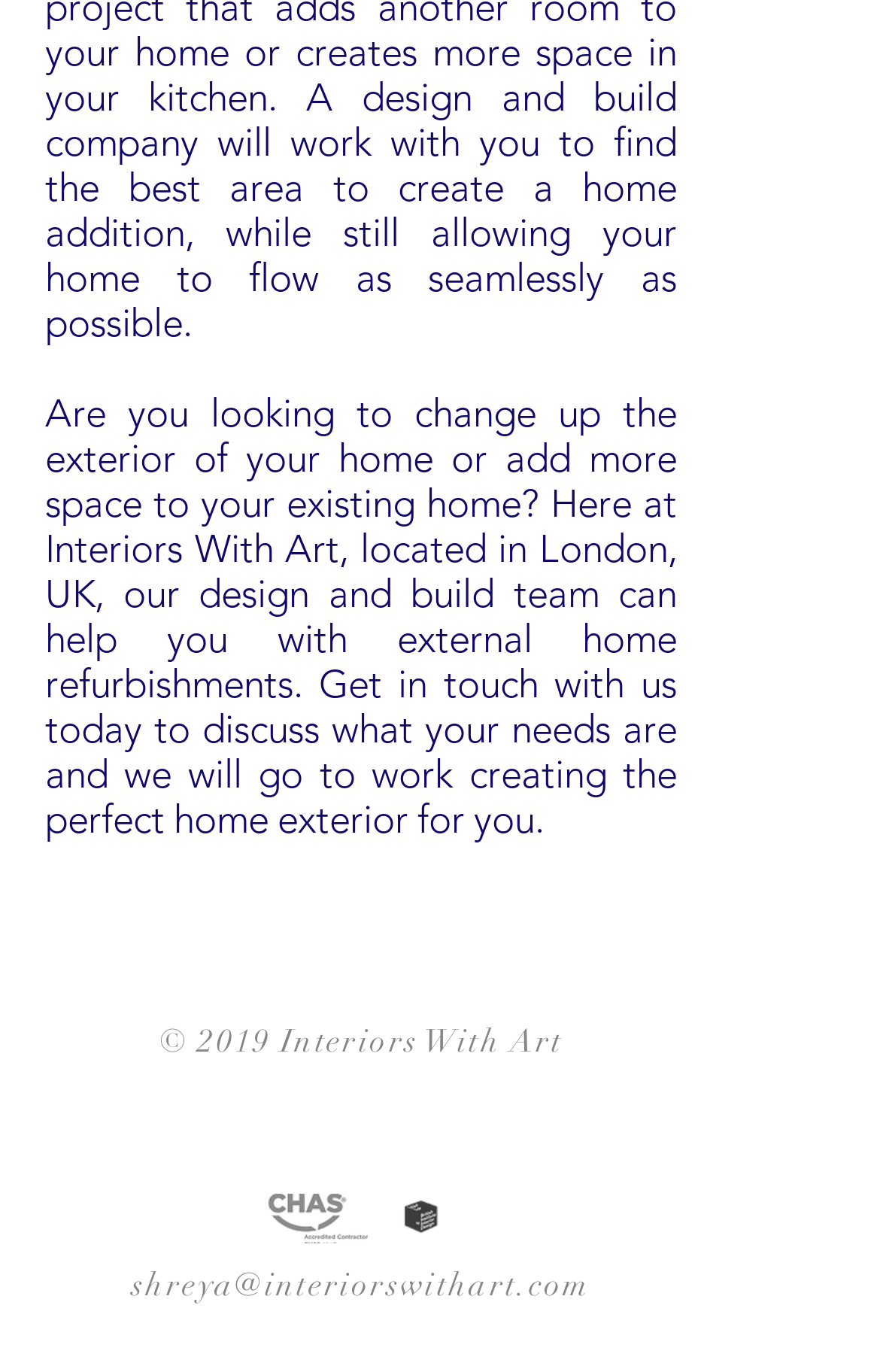Please answer the following question using a single word or phrase: How many social media links are present on the webpage?

4